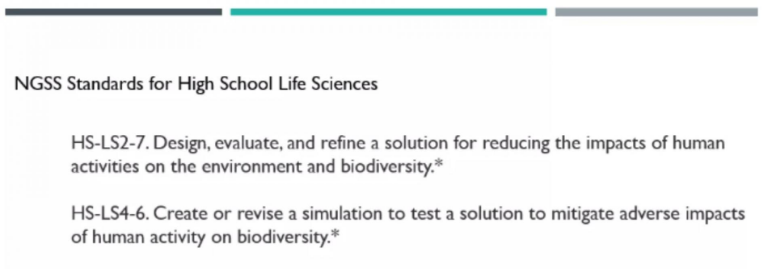Using the elements shown in the image, answer the question comprehensively: What is the emphasis of HS-LS4-6 standard?

The HS-LS4-6 standard emphasizes the creation or revision of simulations aimed at testing solutions to lessen the negative influences of human actions on biodiversity, as stated in the caption.